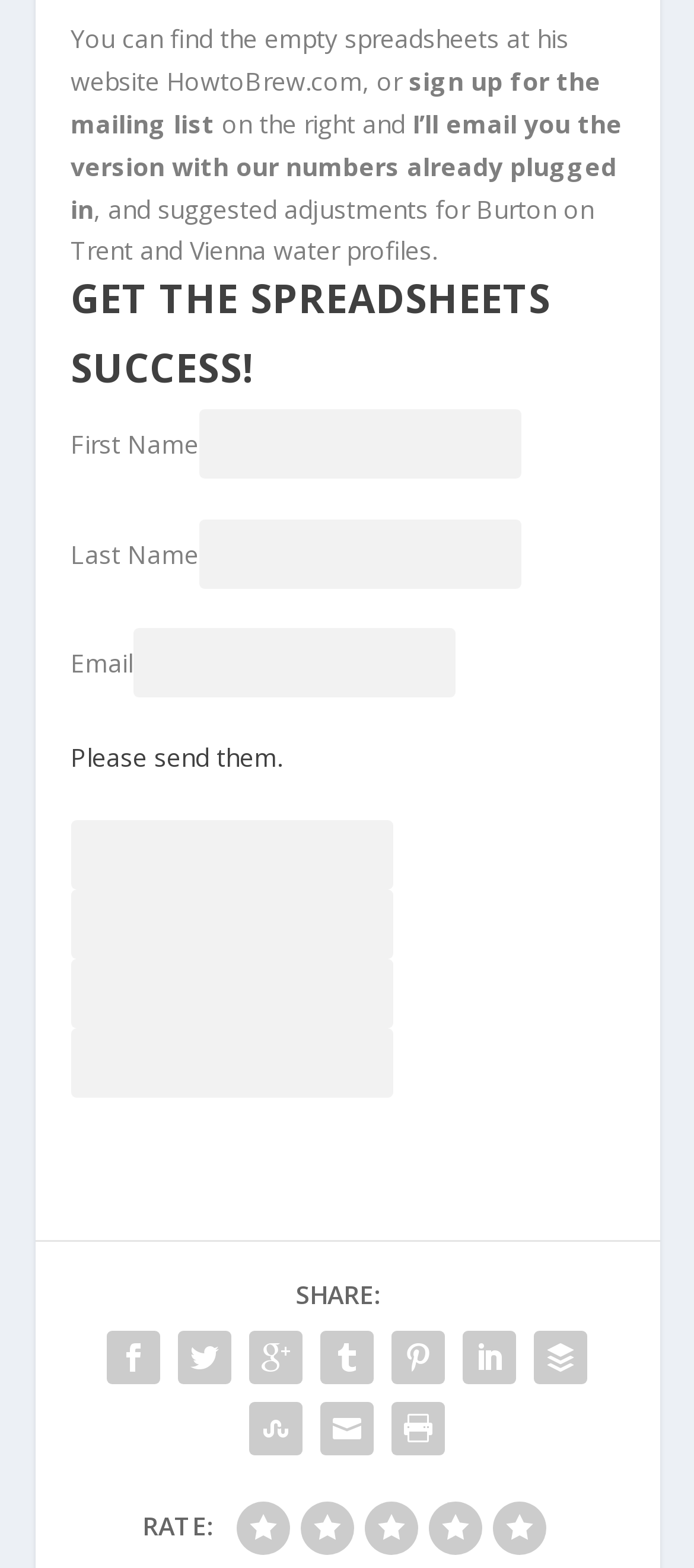Provide your answer to the question using just one word or phrase: What is the rating system on the webpage?

1-5 stars